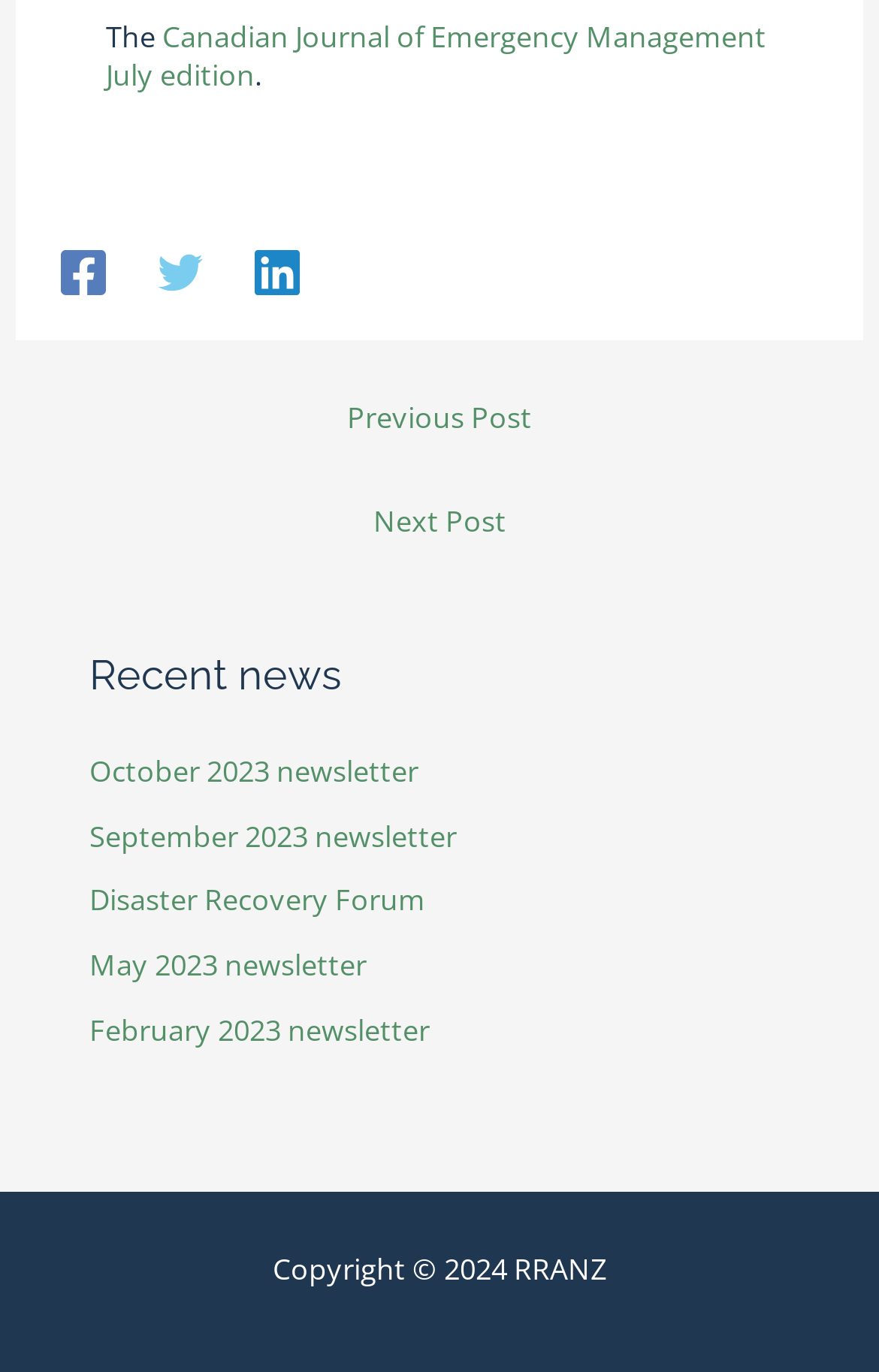What is the copyright year mentioned at the bottom of the page?
Your answer should be a single word or phrase derived from the screenshot.

2024